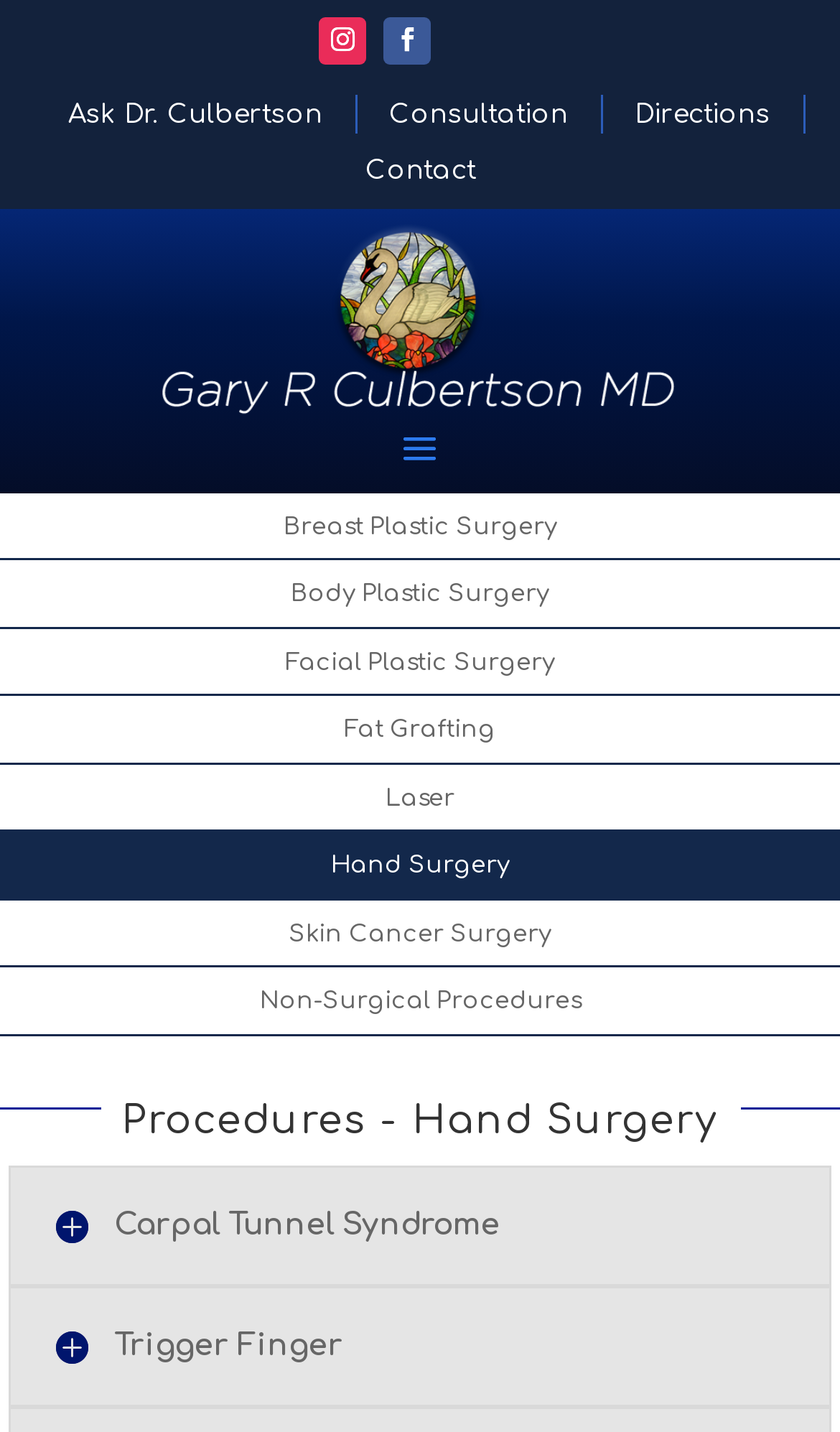How many links are there in the top navigation bar? Look at the image and give a one-word or short phrase answer.

4